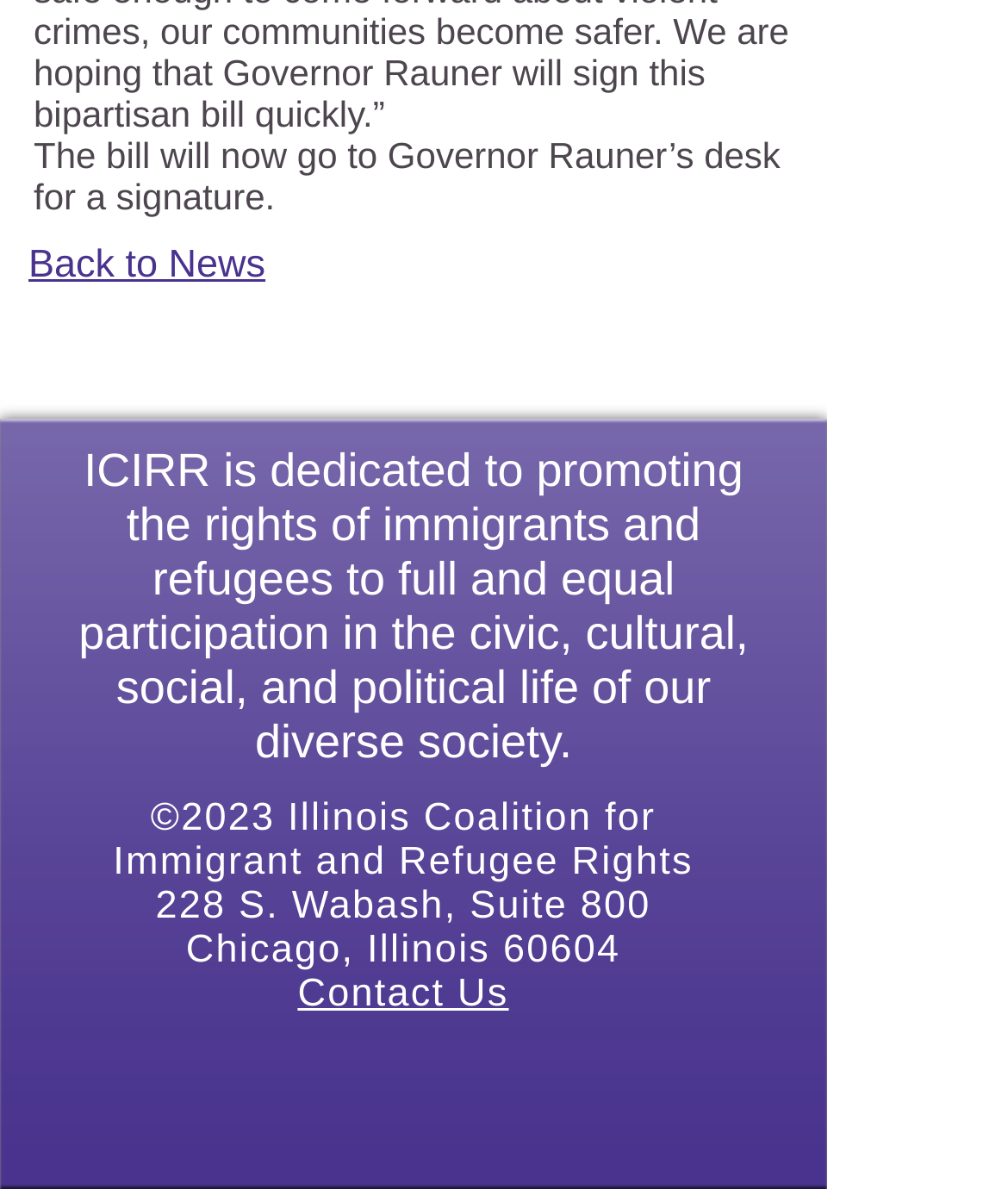How many social media icons are there?
Answer the question with detailed information derived from the image.

There are four social media icons, namely Facebook, Instagram, Twitter, and YouTube, which are listed under the 'Barra de redes sociales' section.